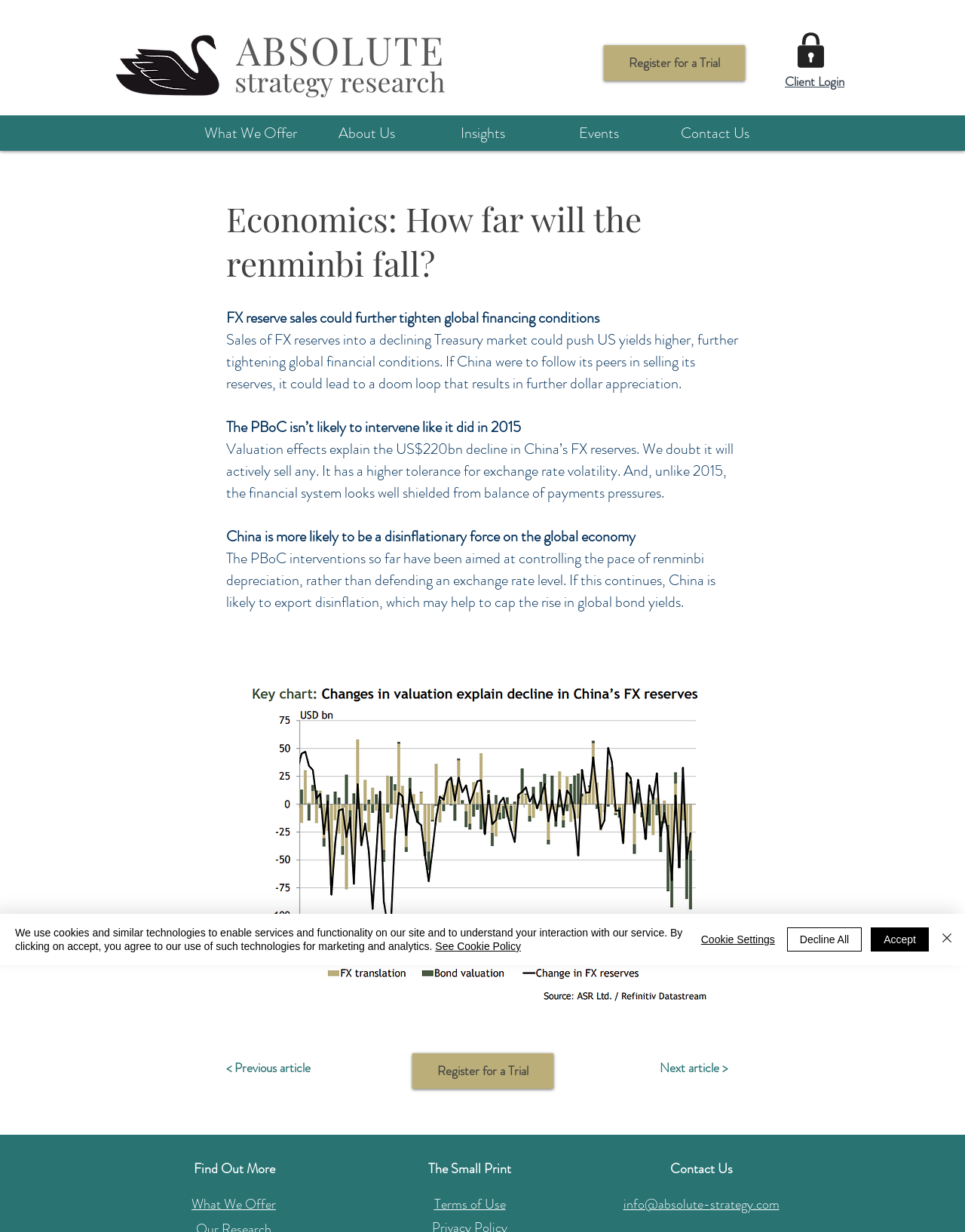Using the provided description About Us, find the bounding box coordinates for the UI element. Provide the coordinates in (top-left x, top-left y, bottom-right x, bottom-right y) format, ensuring all values are between 0 and 1.

[0.32, 0.094, 0.44, 0.122]